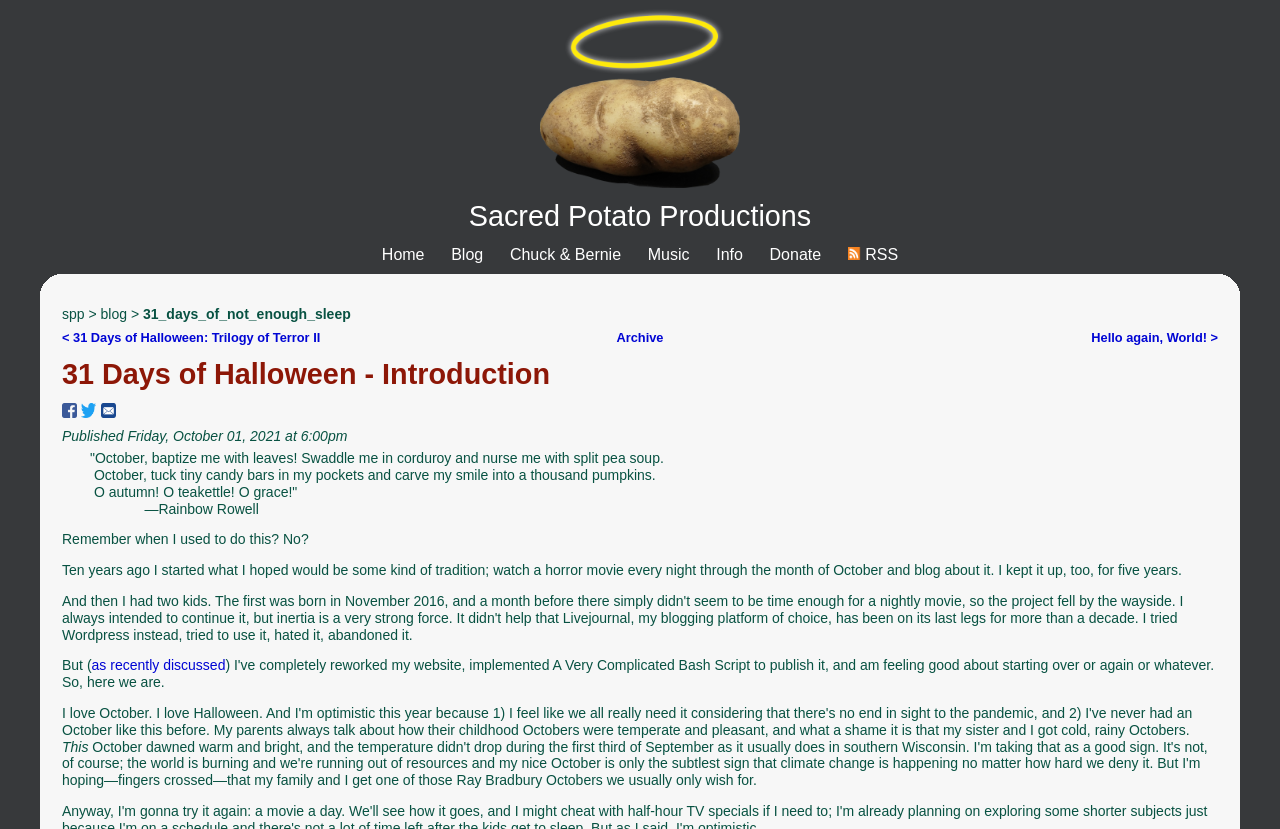Kindly respond to the following question with a single word or a brief phrase: 
Who is the author of the quote in the blockquote?

Rainbow Rowell